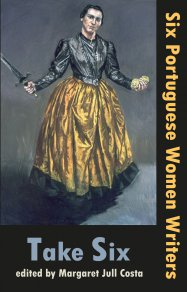Generate an elaborate description of what you see in the image.

The image features the cover of the book titled "Take Six: Six Portuguese Women Writers," which is edited by Margaret Jull Costa. The cover art portrays a striking figure dressed in a bold golden skirt and a dark top, holding a small bouquet in one hand and what appears to be a traditional Portuguese weapon in the other. This visual representation captures the essence of the anthology, highlighting its focus on six remarkable Portuguese women writers celebrated for their contributions to literature. The book aims to amplify the voices of these authors, whose stories weave together themes of identity, resilience, and the intricate nuances of everyday life. The design is both eye-catching and reflective of the powerful narratives contained within, bridging heritage and contemporary literary discourse.